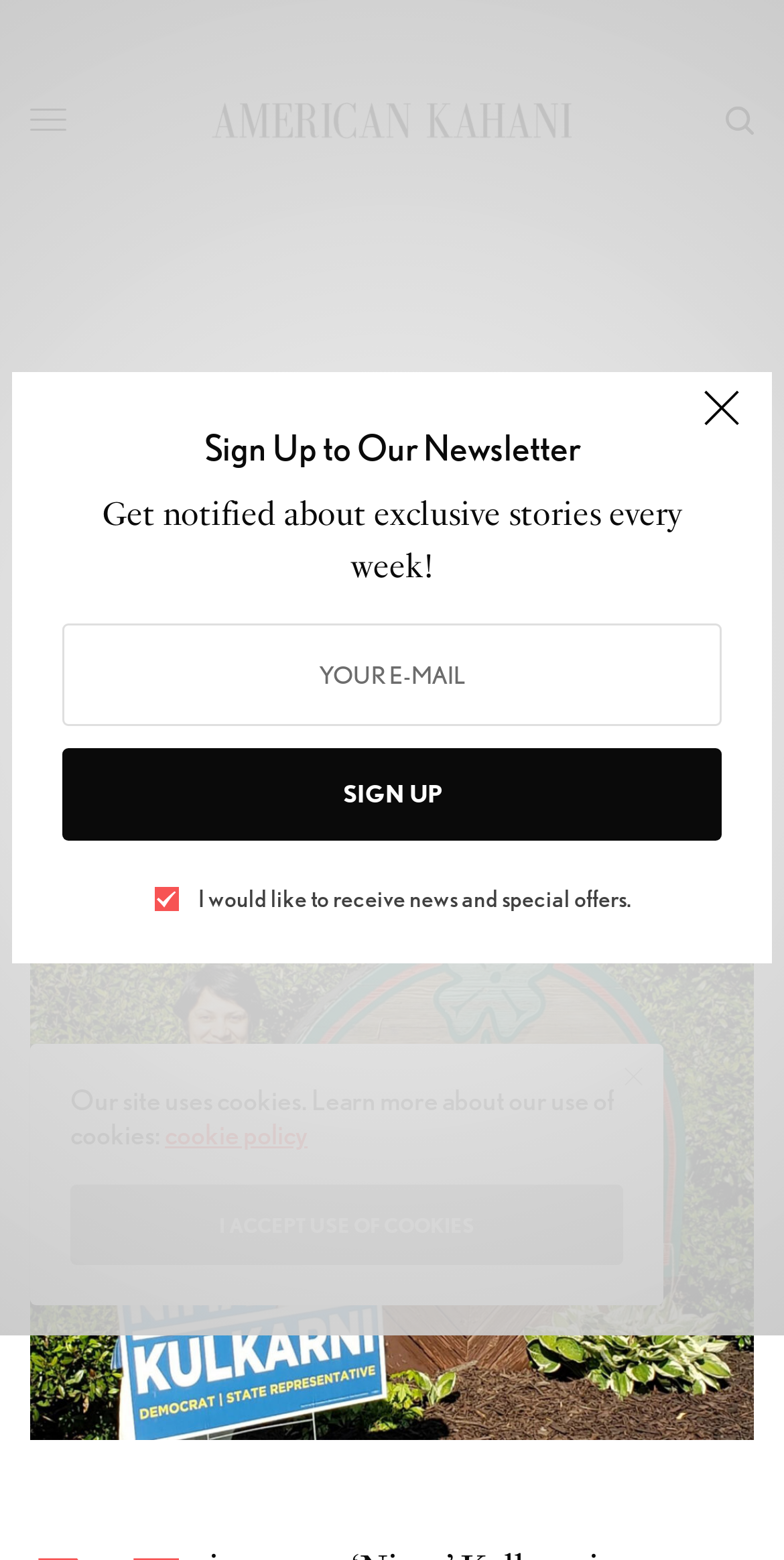Please provide a brief answer to the question using only one word or phrase: 
What is the name of the person in the article?

Nima Kulkarni